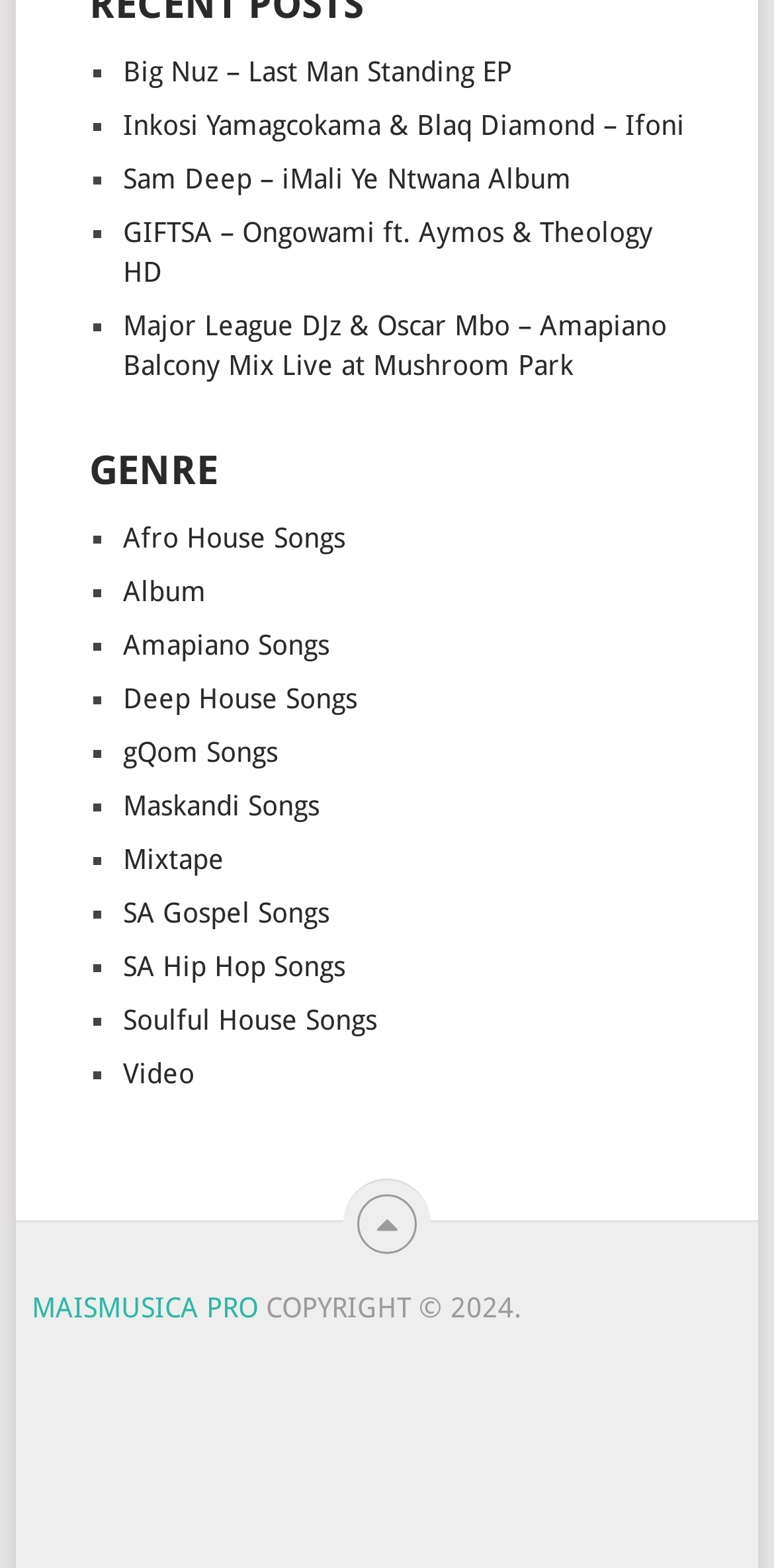Highlight the bounding box coordinates of the region I should click on to meet the following instruction: "Go to MAISMUSICA PRO".

[0.041, 0.824, 0.333, 0.844]